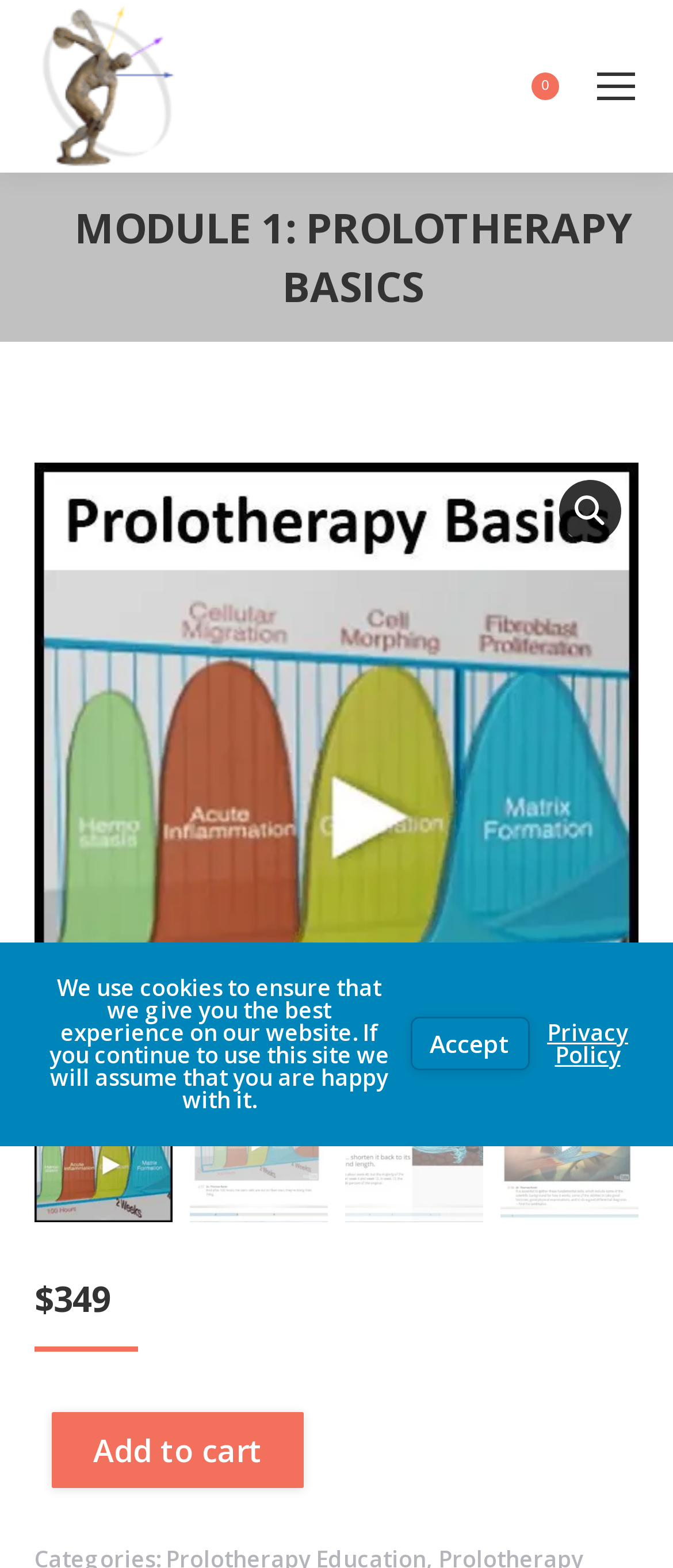Pinpoint the bounding box coordinates of the area that should be clicked to complete the following instruction: "Go to Prolotherapy Education homepage". The coordinates must be given as four float numbers between 0 and 1, i.e., [left, top, right, bottom].

[0.051, 0.0, 0.272, 0.11]